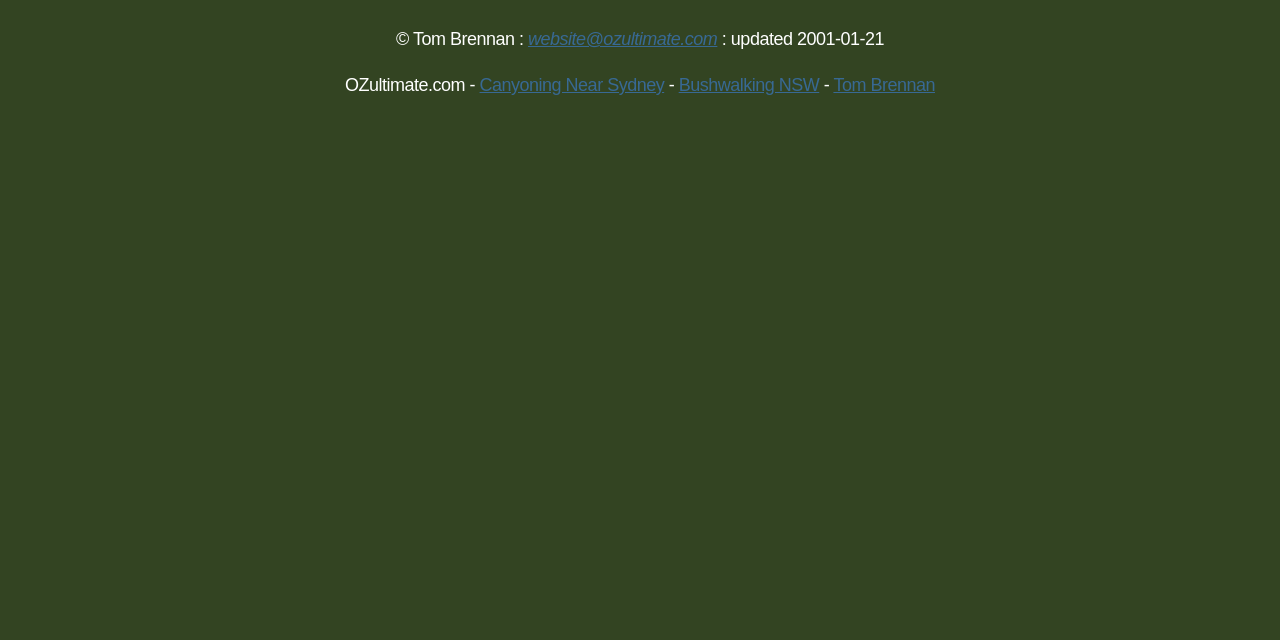Identify the bounding box coordinates for the UI element mentioned here: "Bushwalking NSW". Provide the coordinates as four float values between 0 and 1, i.e., [left, top, right, bottom].

[0.53, 0.117, 0.64, 0.148]